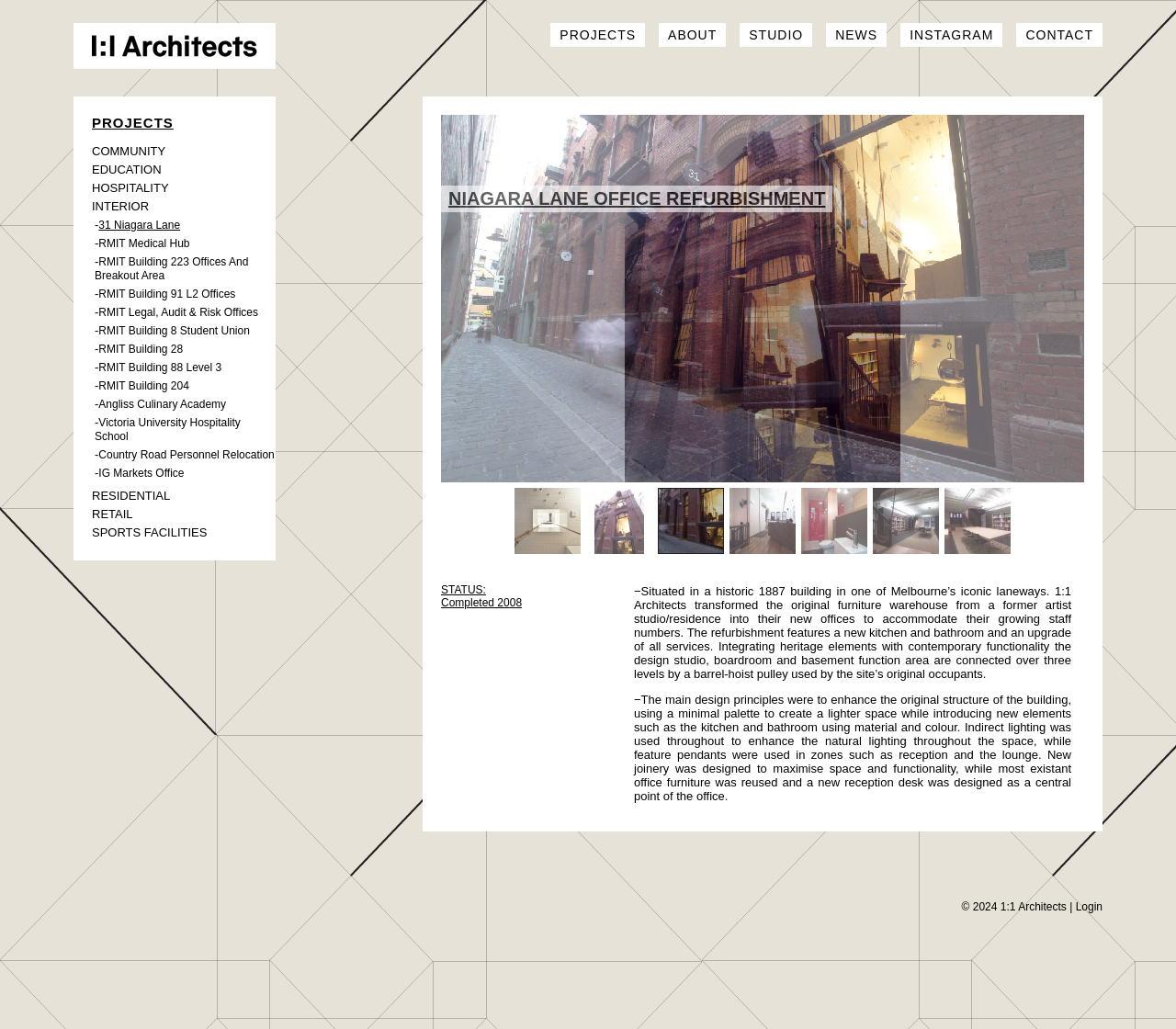Locate the bounding box of the user interface element based on this description: "Sports Facilities".

[0.078, 0.511, 0.176, 0.524]